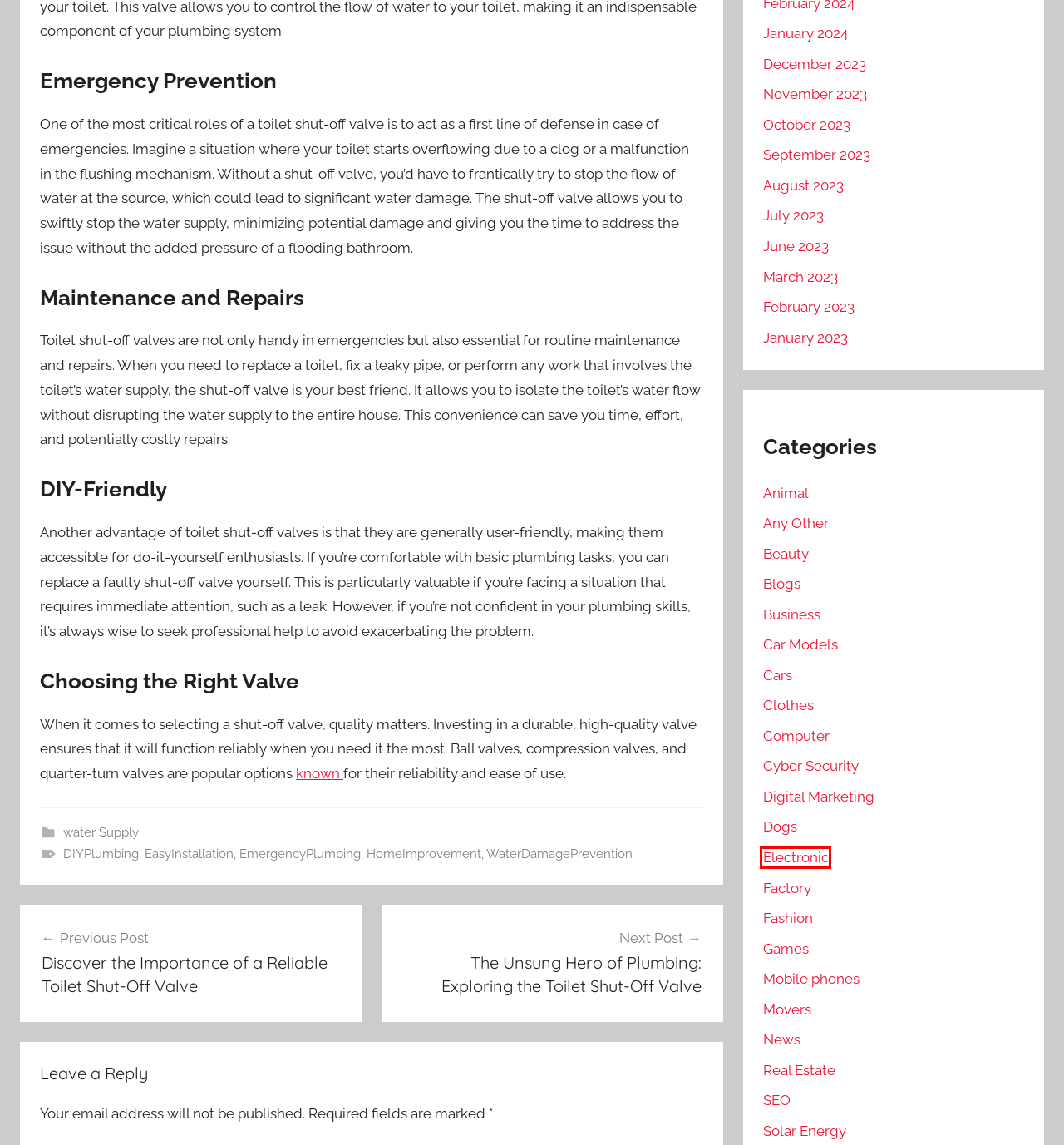Analyze the given webpage screenshot and identify the UI element within the red bounding box. Select the webpage description that best matches what you expect the new webpage to look like after clicking the element. Here are the candidates:
A. Car Models Archives - Techievers
B. March 2023 - Techievers
C. SEO Archives - Techievers
D. November 2023 - Techievers
E. Real Estate Archives - Techievers
F. Dogs Archives - Techievers
G. WaterDamagePrevention Archives - Techievers
H. Electronic Archives - Techievers

H